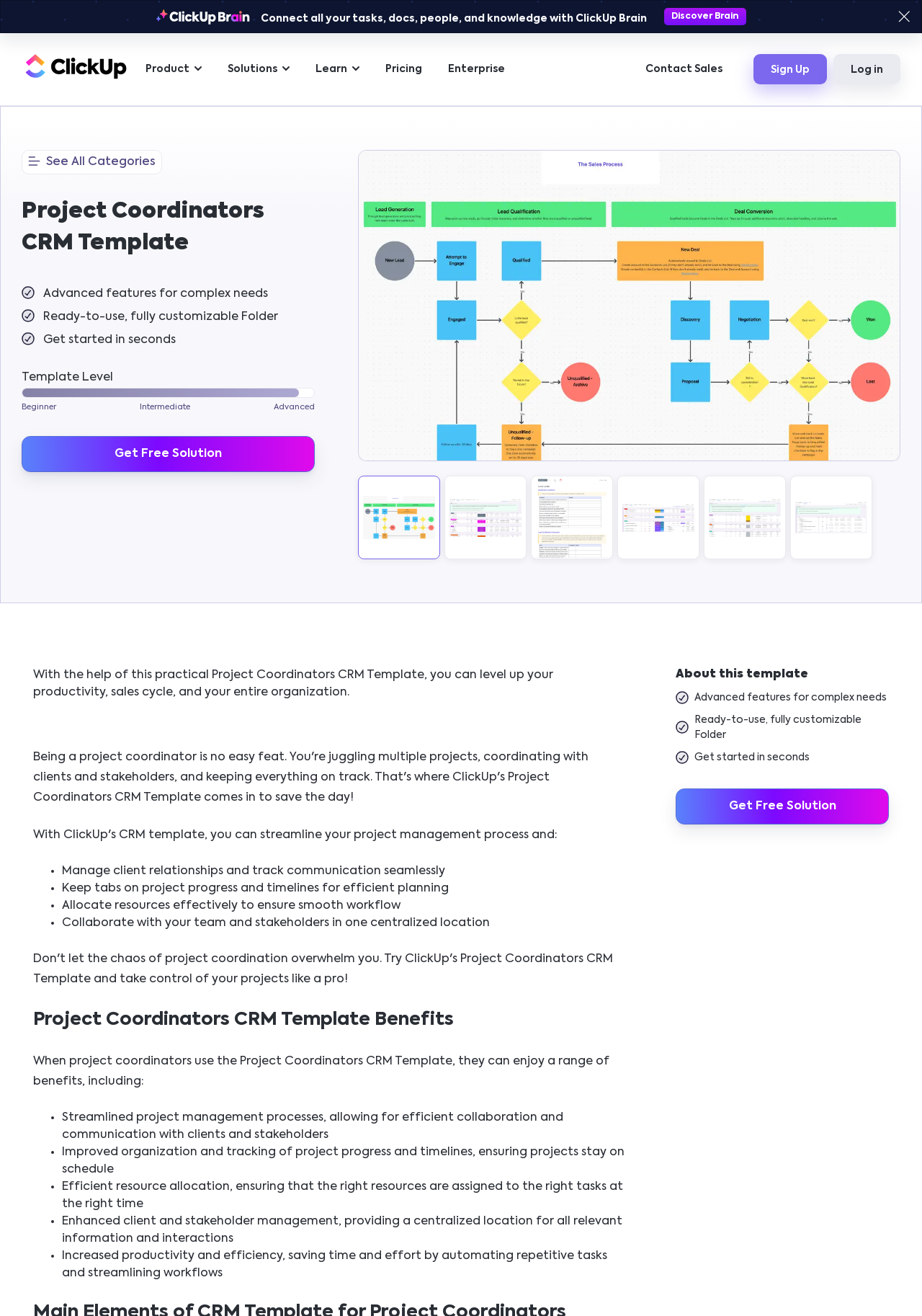Identify the bounding box coordinates of the section that should be clicked to achieve the task described: "Click the 'Sign Up' button".

[0.817, 0.041, 0.897, 0.064]